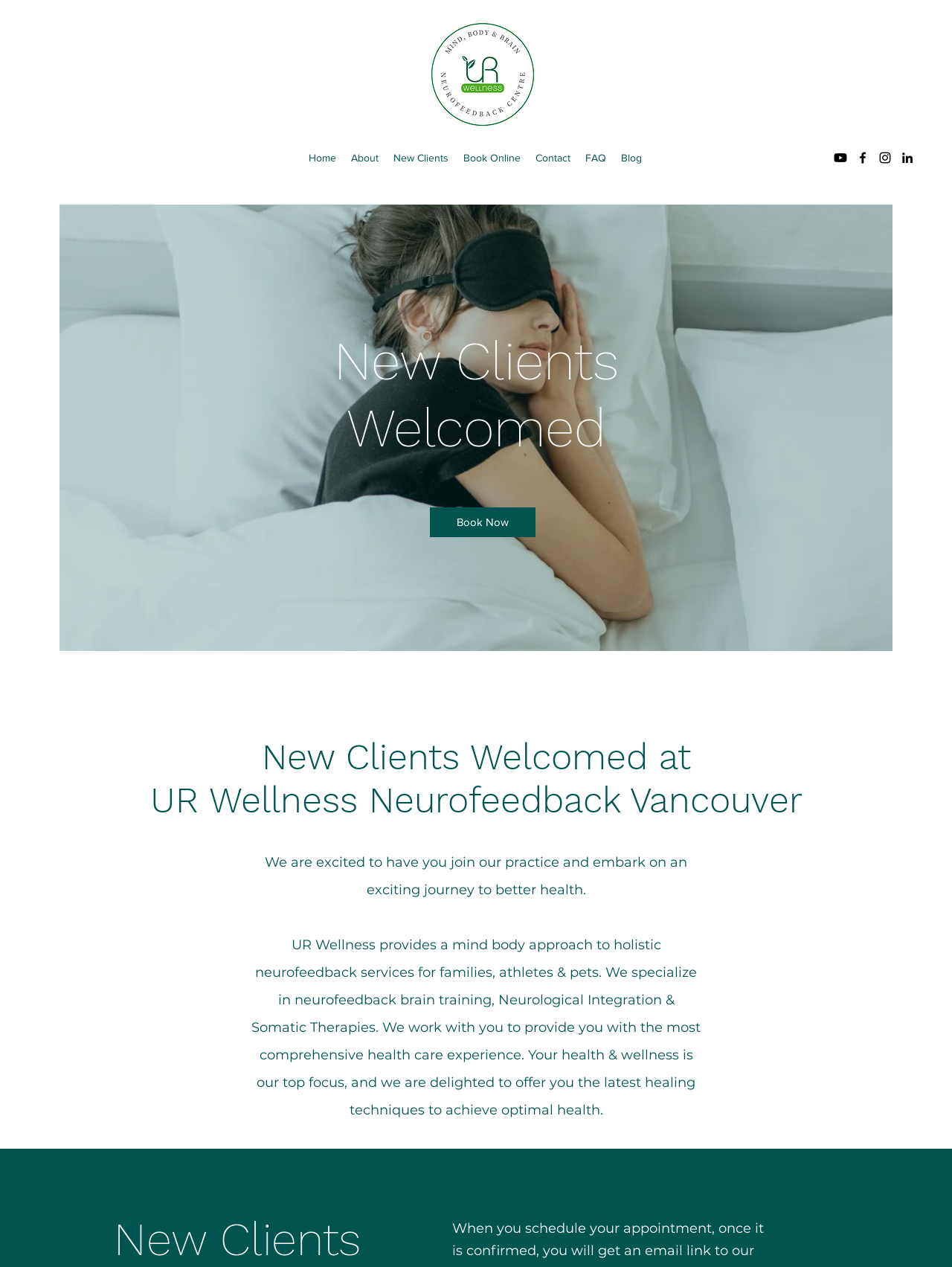From the given element description: "Home", find the bounding box for the UI element. Provide the coordinates as four float numbers between 0 and 1, in the order [left, top, right, bottom].

[0.316, 0.116, 0.361, 0.133]